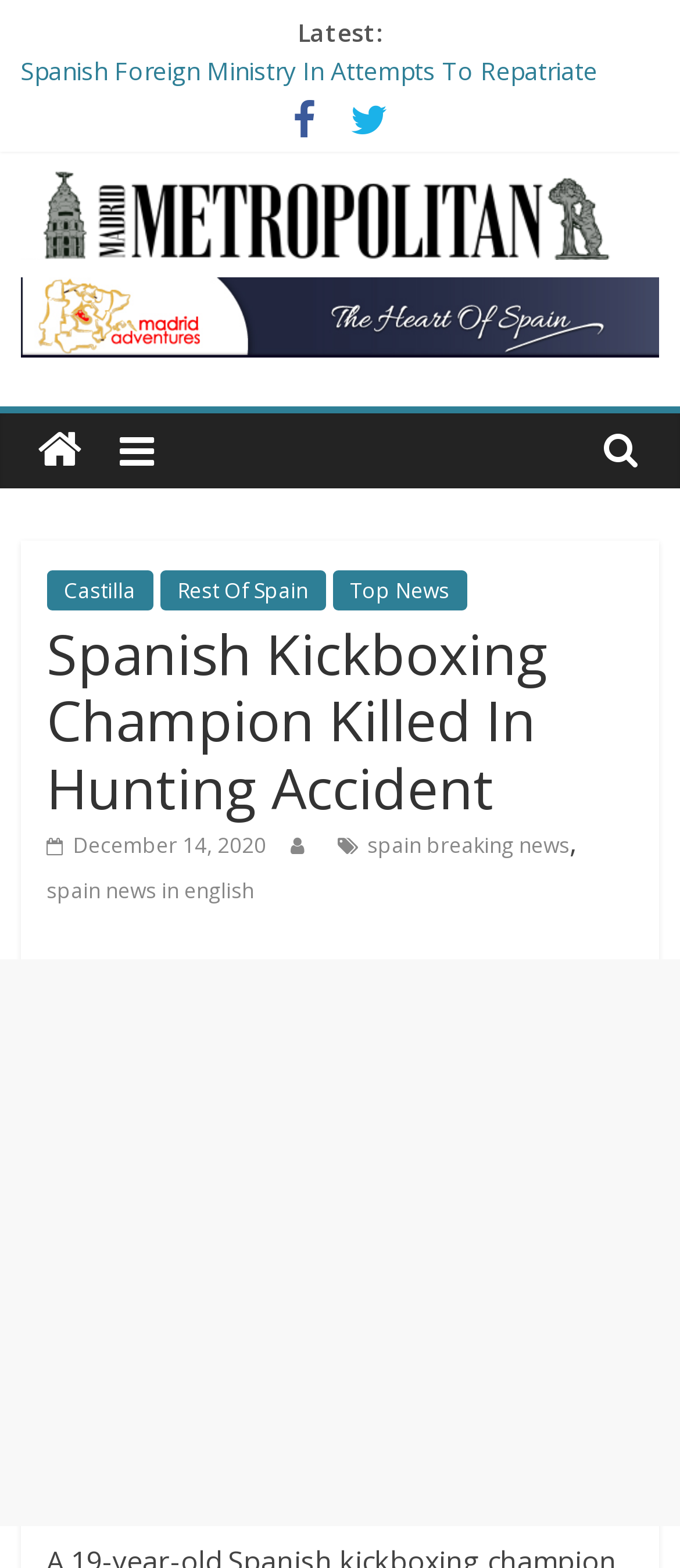Given the element description: "aria-label="Advertisement" name="aswift_0" title="Advertisement"", predict the bounding box coordinates of the UI element it refers to, using four float numbers between 0 and 1, i.e., [left, top, right, bottom].

[0.0, 0.612, 1.0, 0.974]